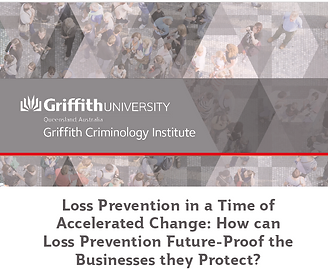Which university is associated with the research paper? Look at the image and give a one-word or short phrase answer.

Griffith University